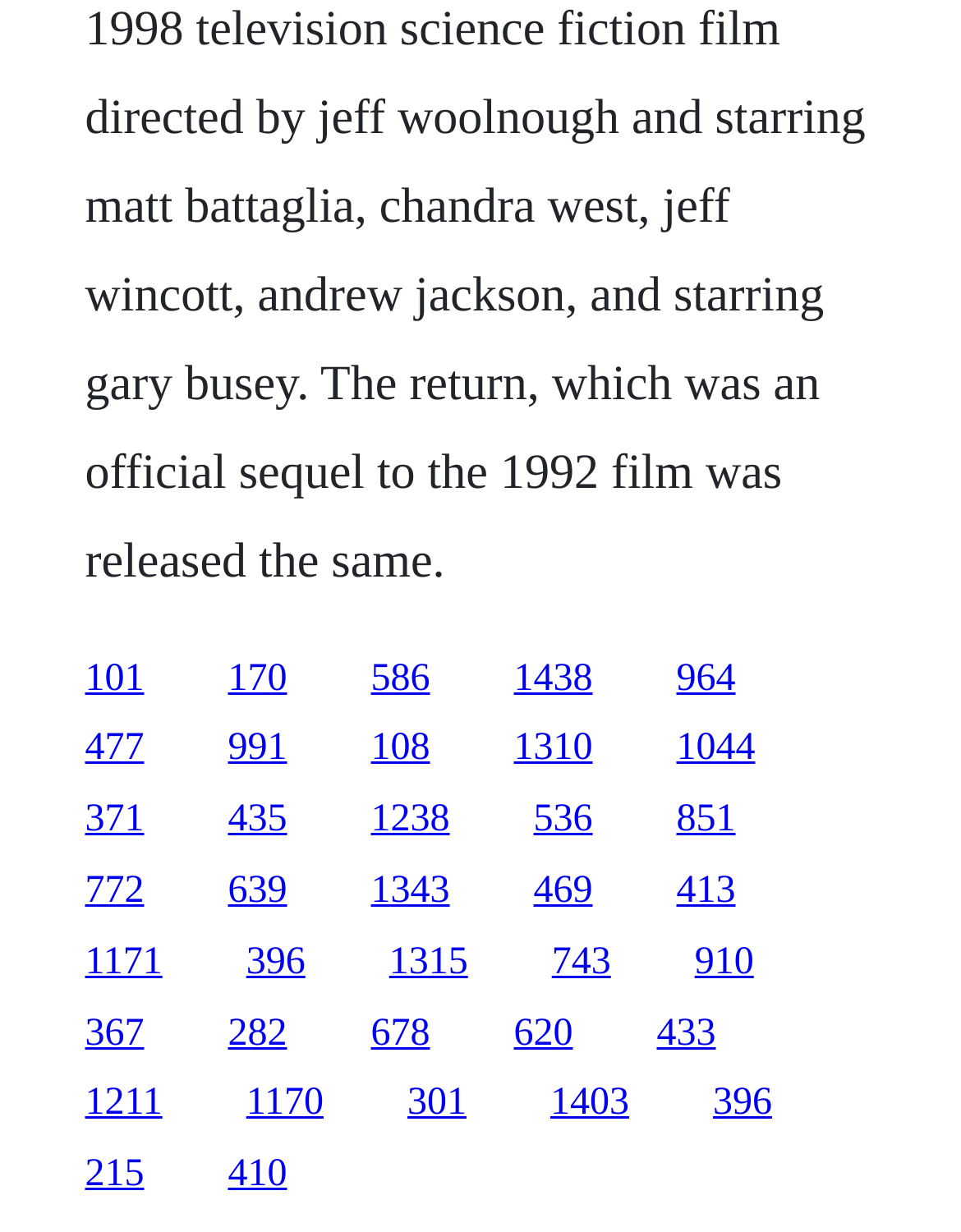What is the horizontal position of the link '477' relative to the link '991'?
Carefully analyze the image and provide a thorough answer to the question.

By comparing the x1 and x2 coordinates of the bounding boxes of the two links, I found that the link '477' has a smaller x1 and x2 value than the link '991', which means it is positioned to the left of the link '991'.